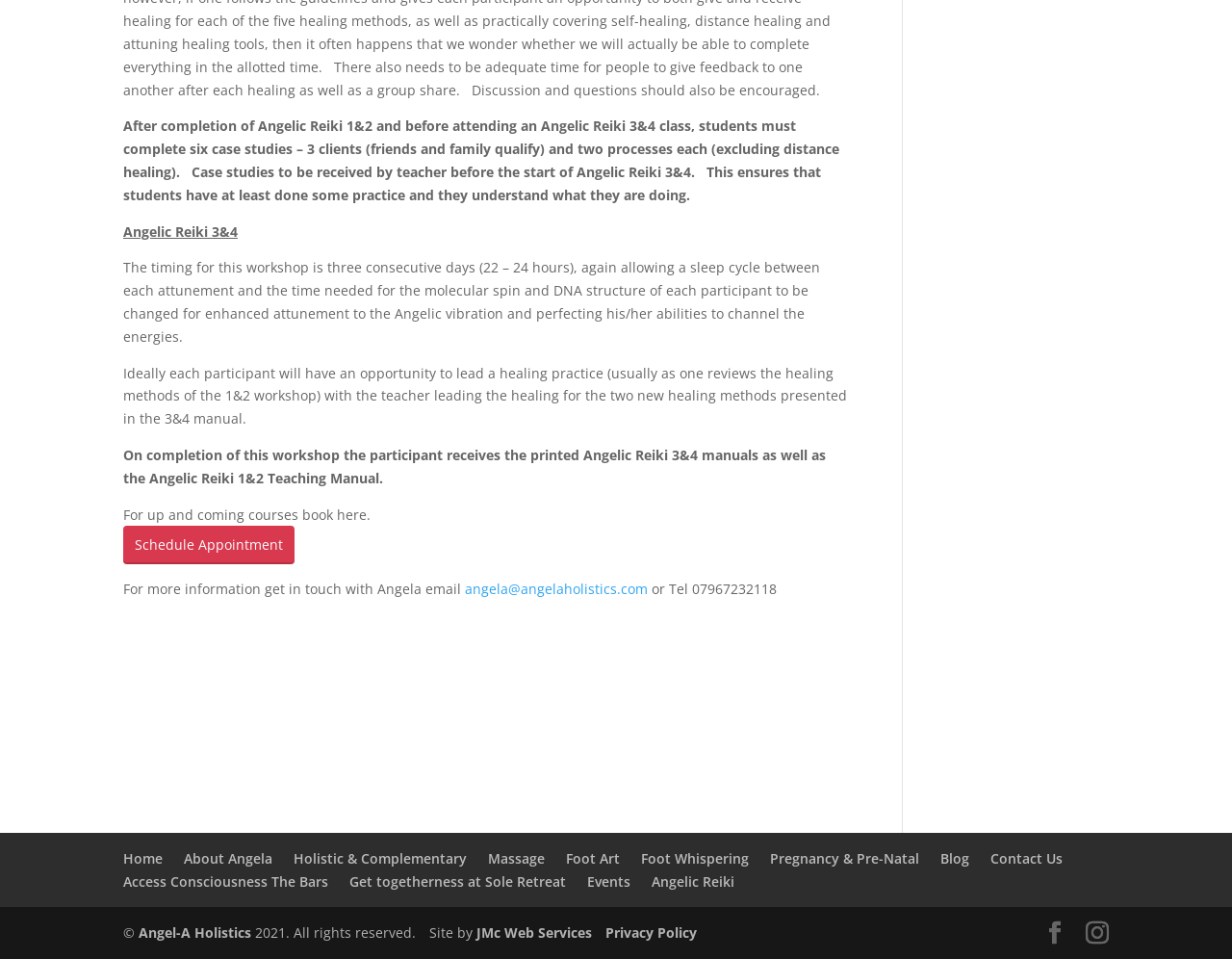Identify the bounding box coordinates of the part that should be clicked to carry out this instruction: "Click on Schedule Appointment".

[0.1, 0.549, 0.239, 0.589]